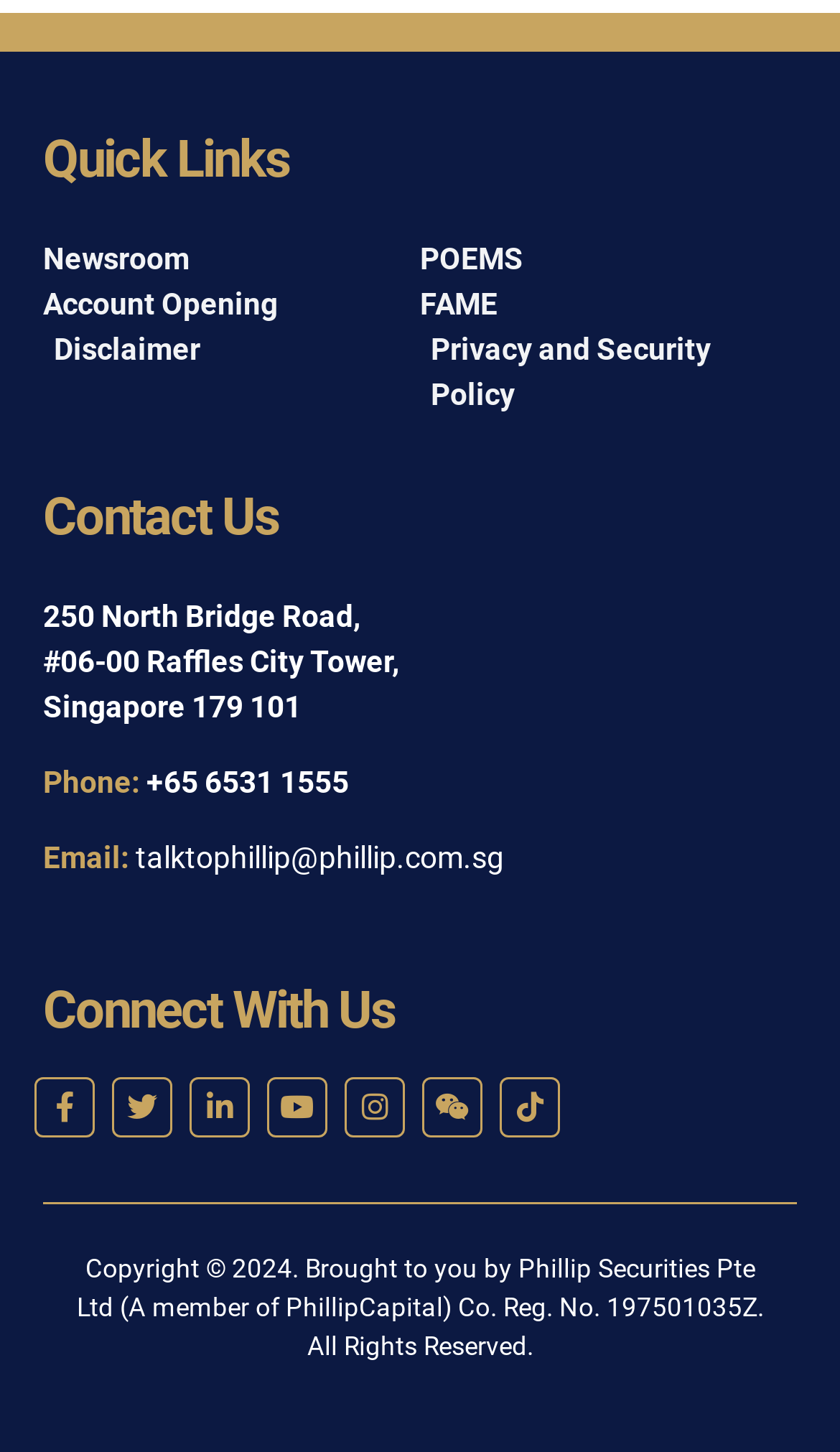What social media platforms can you connect with Phillip Securities Pte Ltd on?
Please provide a comprehensive answer based on the details in the screenshot.

I found the social media platforms by looking at the 'Connect With Us' section, where it lists links to various social media platforms, including Facebook, Twitter, Linkedin, Youtube, Instagram, Weixin, and Tiktok.